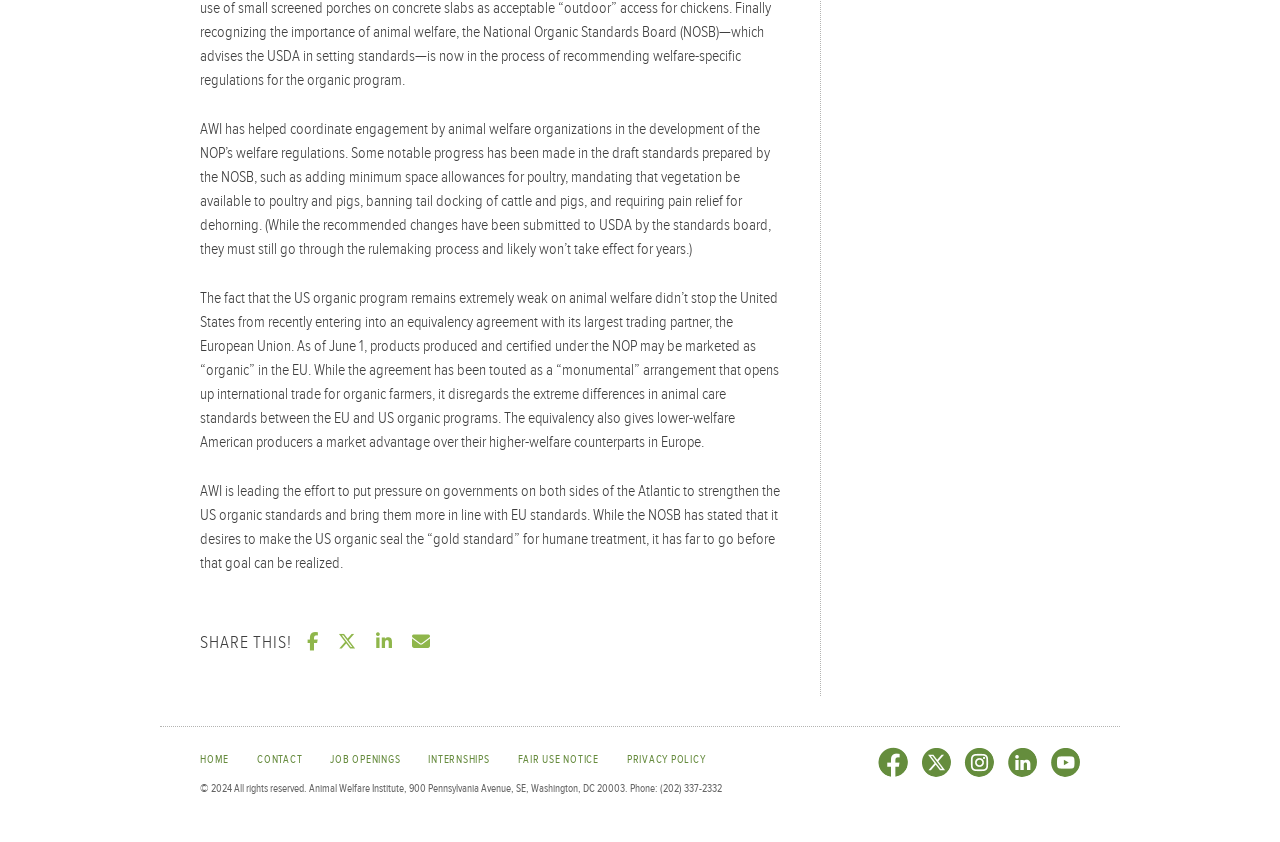Using the provided description: "Job Openings", find the bounding box coordinates of the corresponding UI element. The output should be four float numbers between 0 and 1, in the format [left, top, right, bottom].

[0.258, 0.894, 0.313, 0.91]